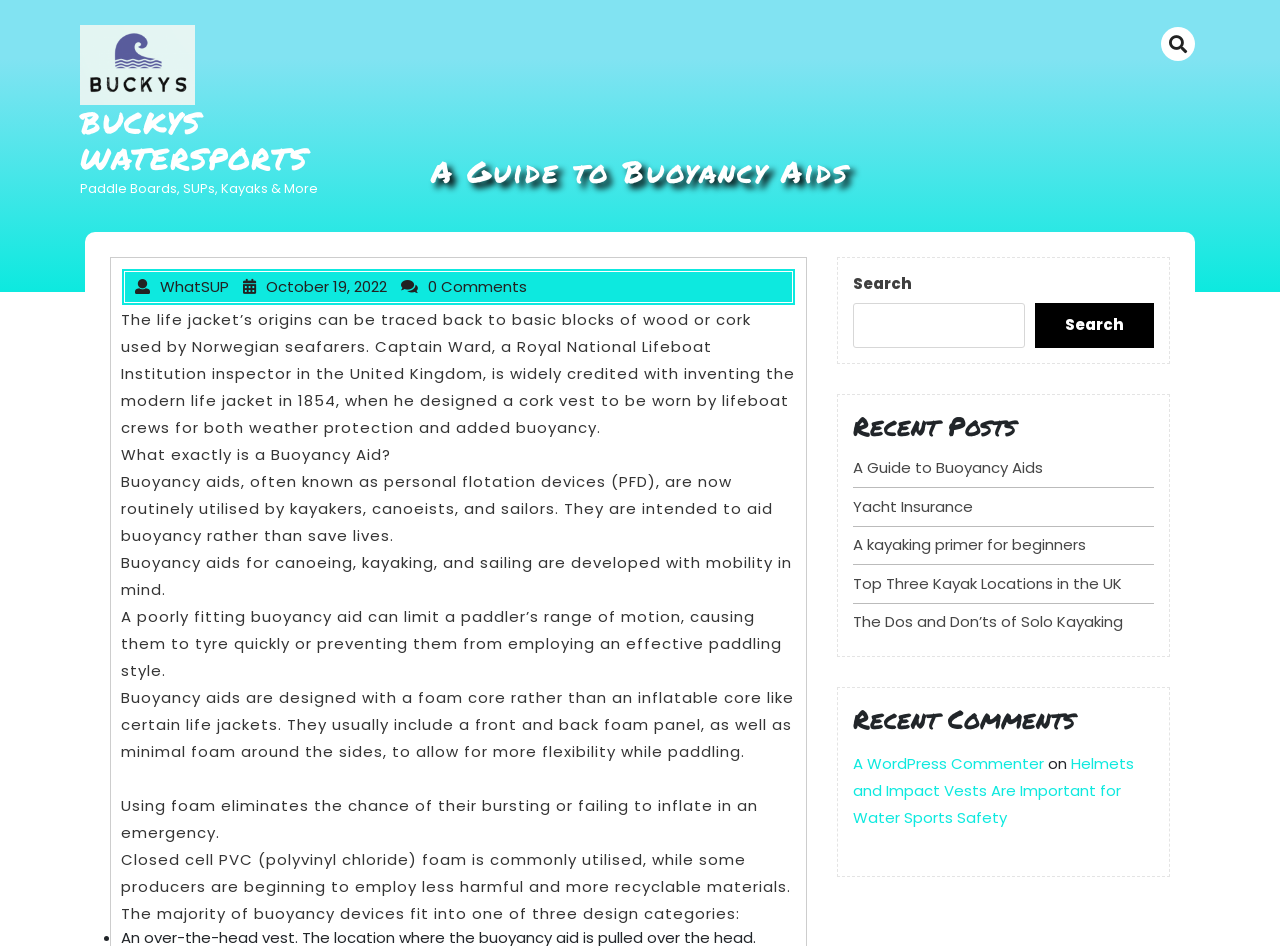Find the bounding box coordinates of the clickable area required to complete the following action: "Search for something".

[0.666, 0.32, 0.801, 0.368]